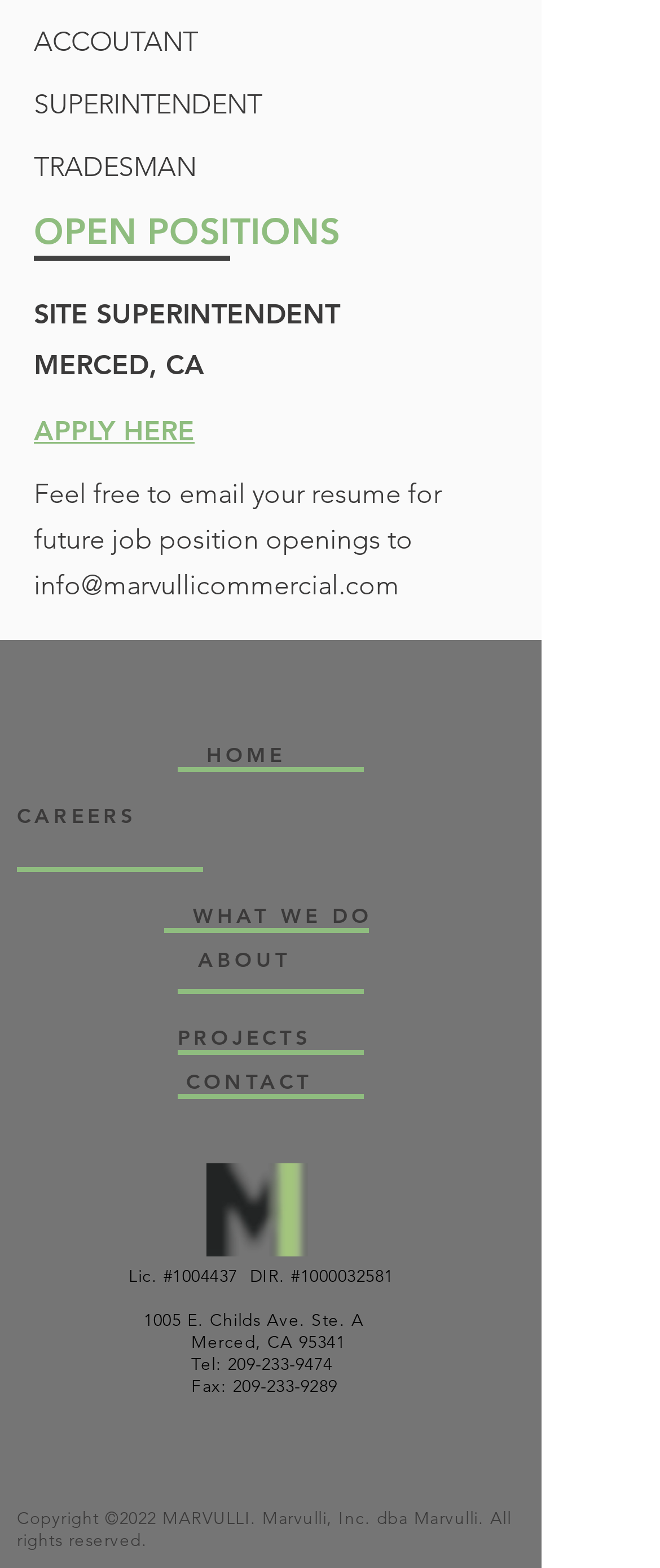Can you find the bounding box coordinates for the UI element given this description: "CAREERS"? Provide the coordinates as four float numbers between 0 and 1: [left, top, right, bottom].

[0.026, 0.511, 0.207, 0.528]